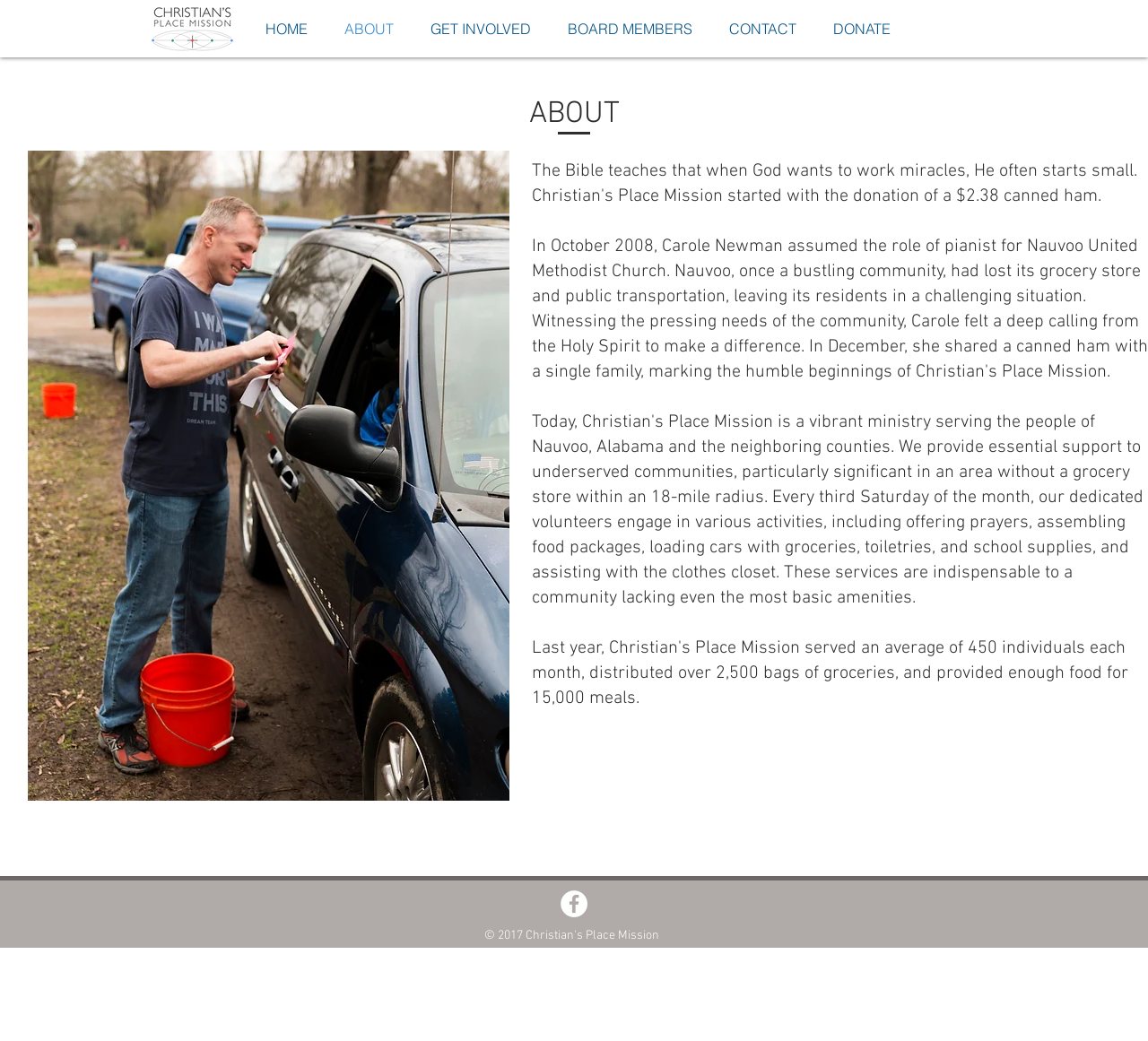Examine the screenshot and answer the question in as much detail as possible: What is the shape of the Facebook icon?

By examining the social bar section, I found an image with a description 'Facebook - White Circle', which suggests that the Facebook icon is a white circle shape.